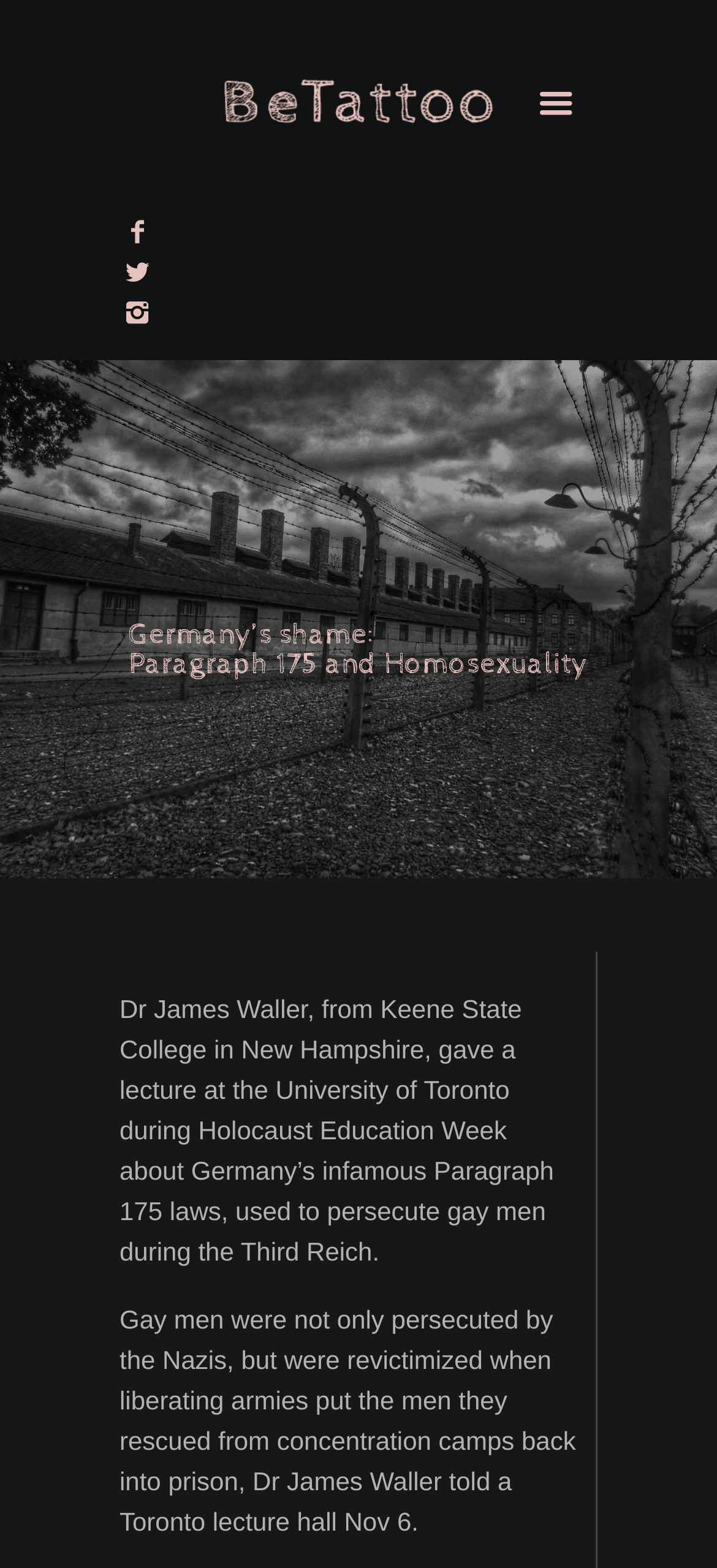Locate the bounding box for the described UI element: "title="175 The Movie"". Ensure the coordinates are four float numbers between 0 and 1, formatted as [left, top, right, bottom].

[0.167, 0.023, 0.833, 0.117]